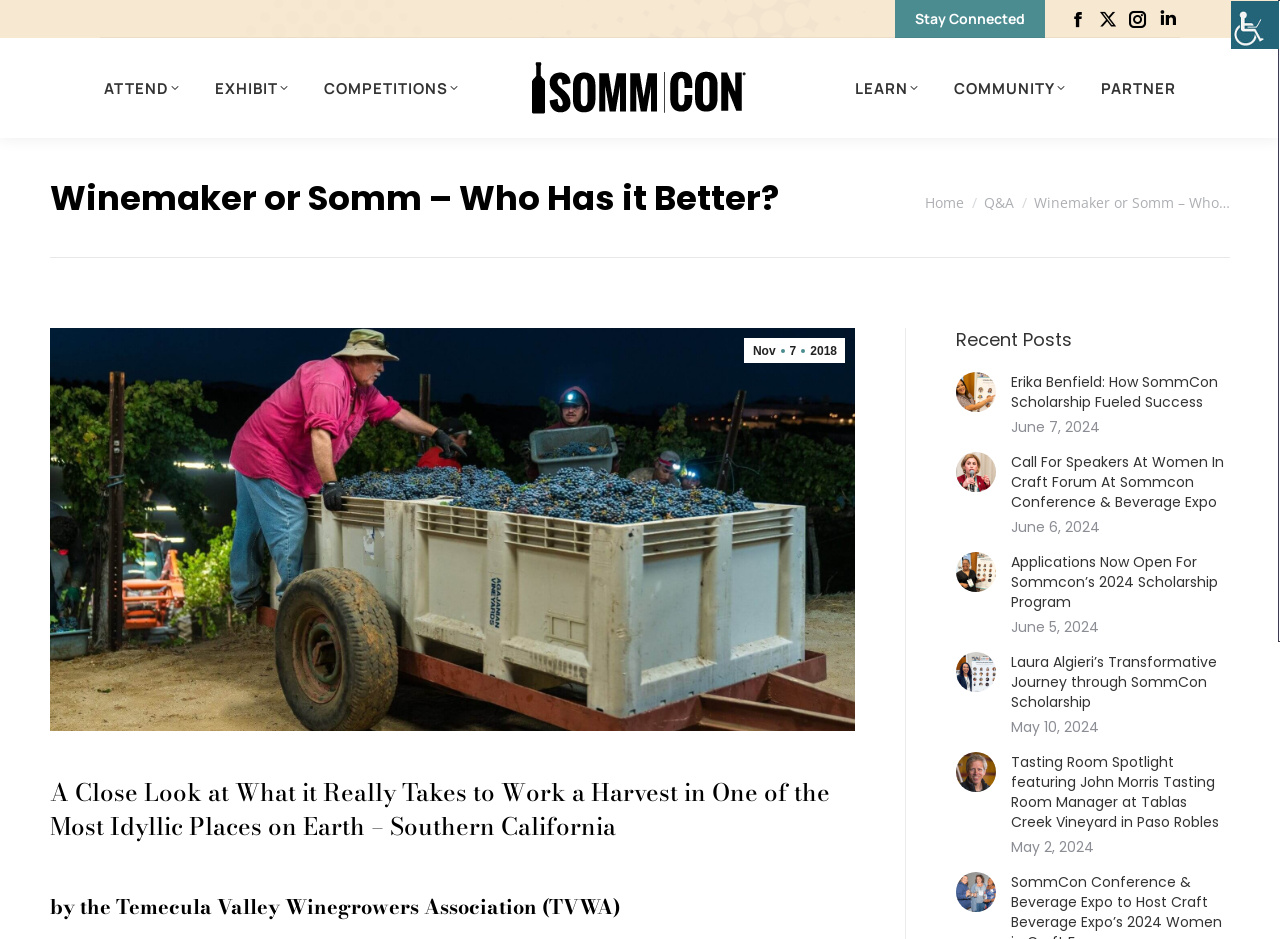Find the bounding box coordinates of the element's region that should be clicked in order to follow the given instruction: "View the 'Winemaker or Somm – Who Has it Better?' article". The coordinates should consist of four float numbers between 0 and 1, i.e., [left, top, right, bottom].

[0.808, 0.206, 0.961, 0.226]